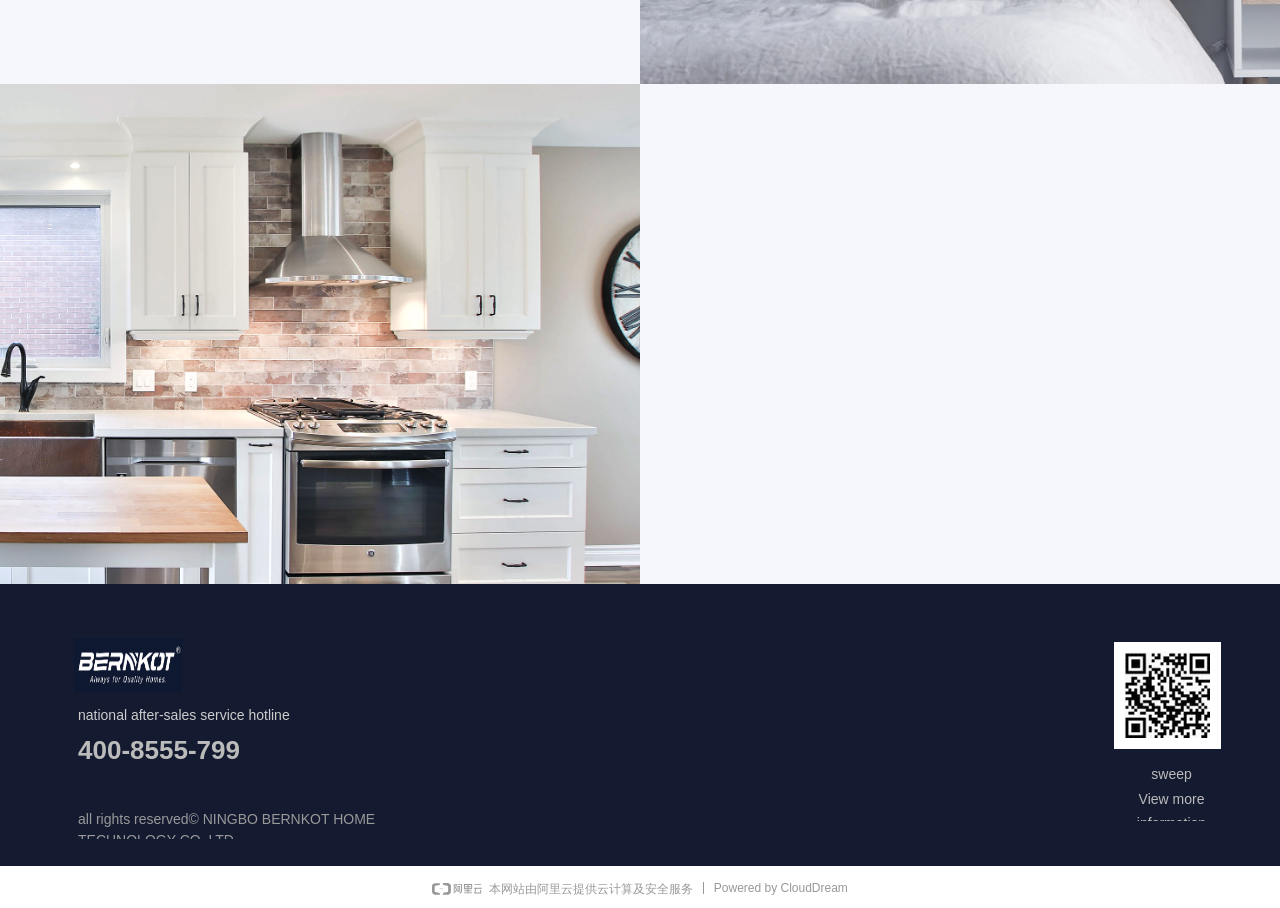What is the purpose of the 'sweep' button? From the image, respond with a single word or brief phrase.

View more information